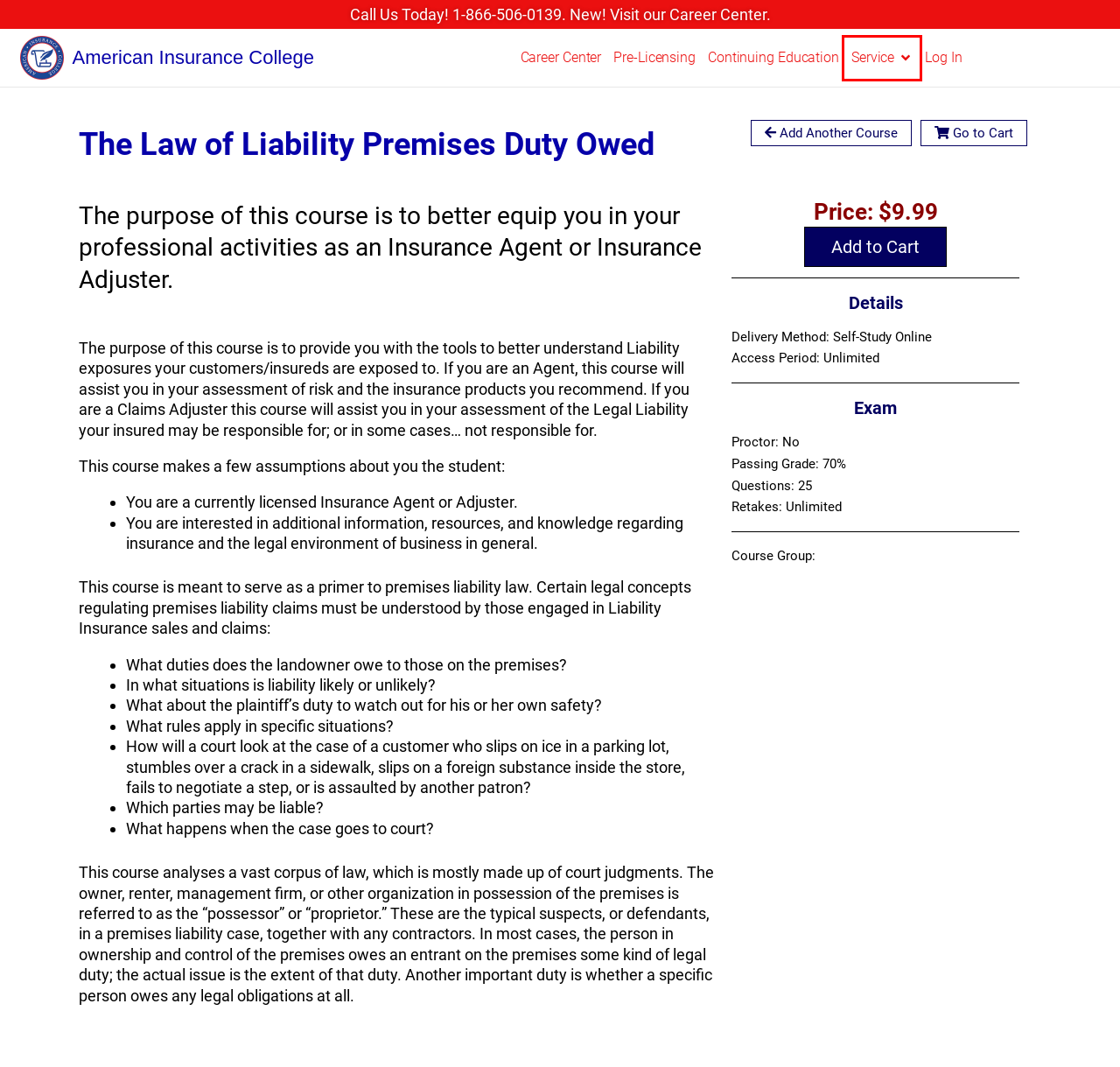Review the webpage screenshot and focus on the UI element within the red bounding box. Select the best-matching webpage description for the new webpage that follows after clicking the highlighted element. Here are the candidates:
A. Agent and Adjuster Continuing Education - American Insurance College
B. Licensing - American Insurance College
C. Refund Policy - American Insurance College
D. Contact Us - American Insurance College
E. Cart - American Insurance College
F. My Account - American Insurance College
G. American Insurance College - Student-Centered Insurance Education
H. Terms of Service - American Insurance College

D